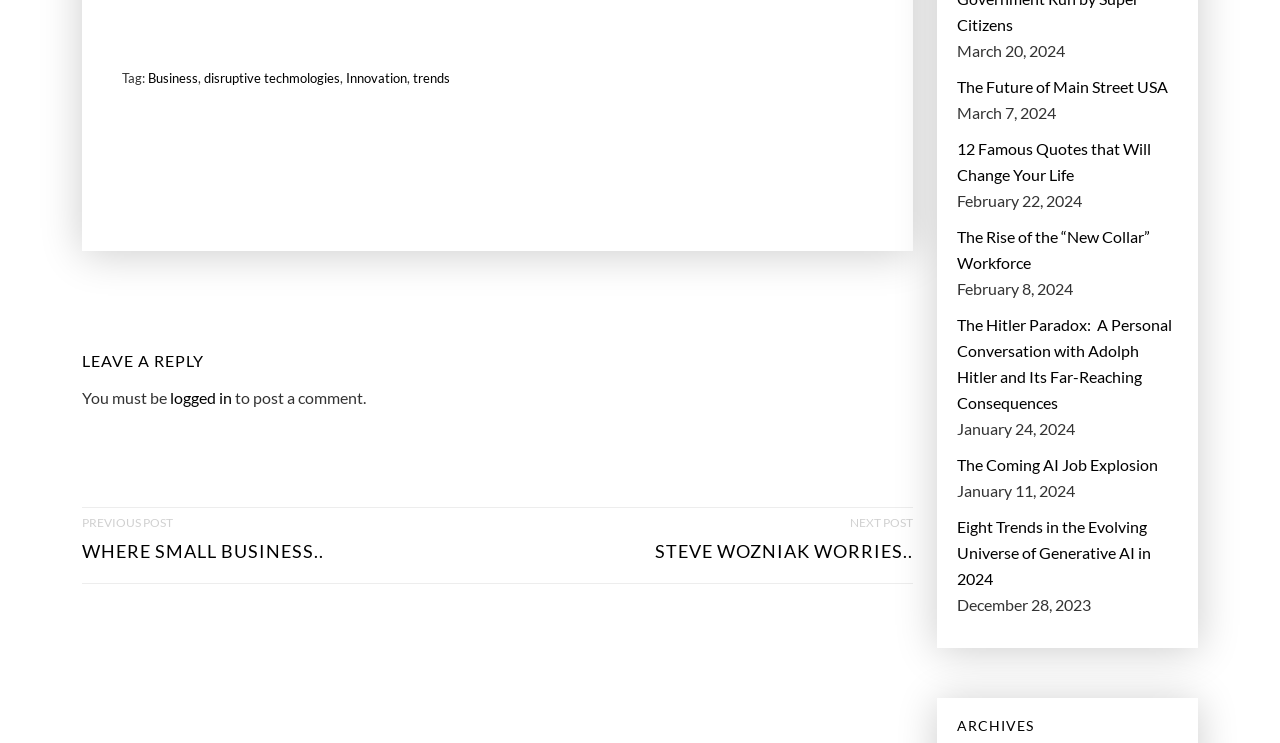Give a concise answer using one word or a phrase to the following question:
What is required to post a comment?

Logged in